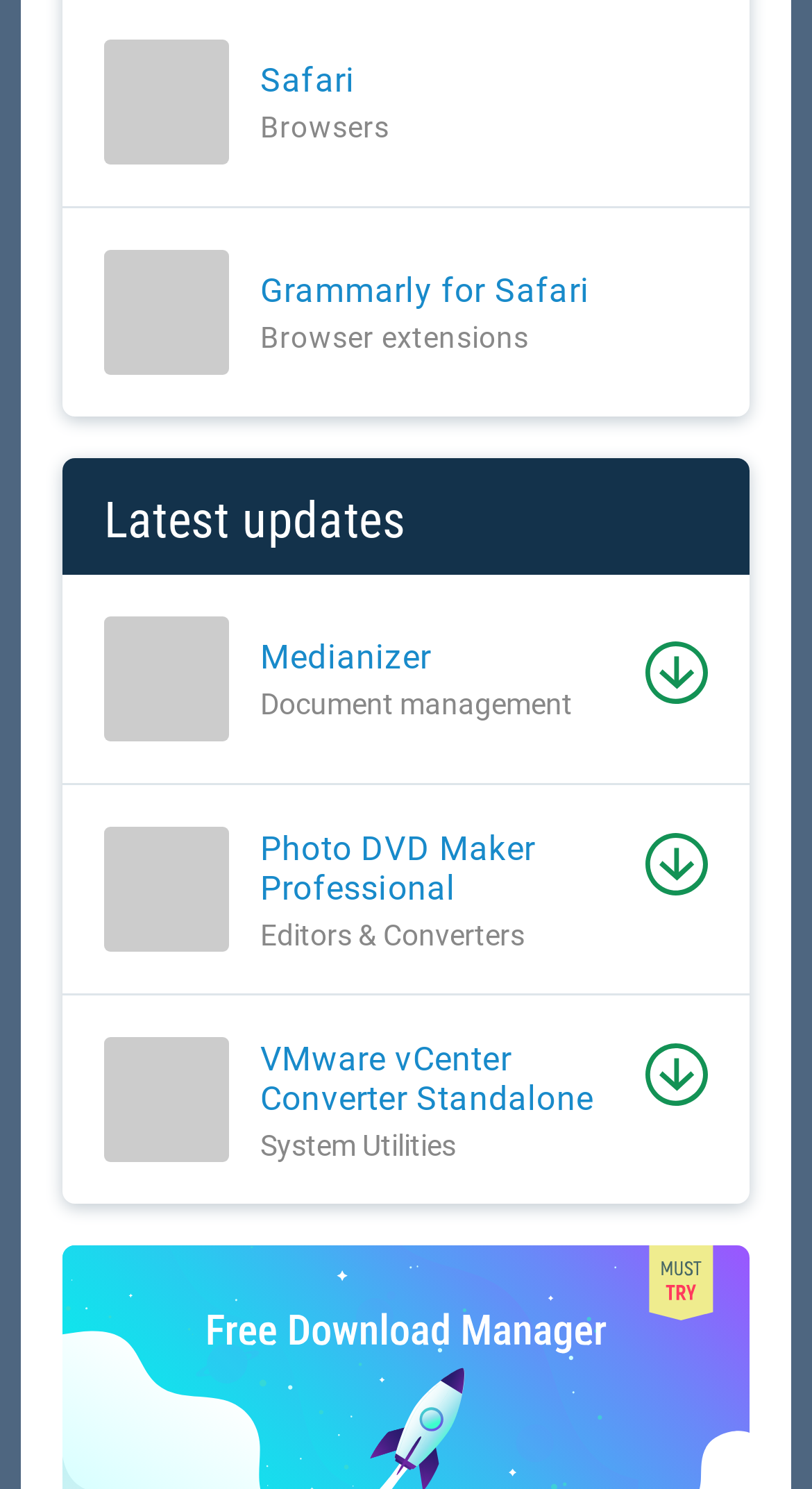Determine the bounding box coordinates of the section to be clicked to follow the instruction: "view Song Yoon-ah Height, Weight, Age, Body Statistics". The coordinates should be given as four float numbers between 0 and 1, formatted as [left, top, right, bottom].

None